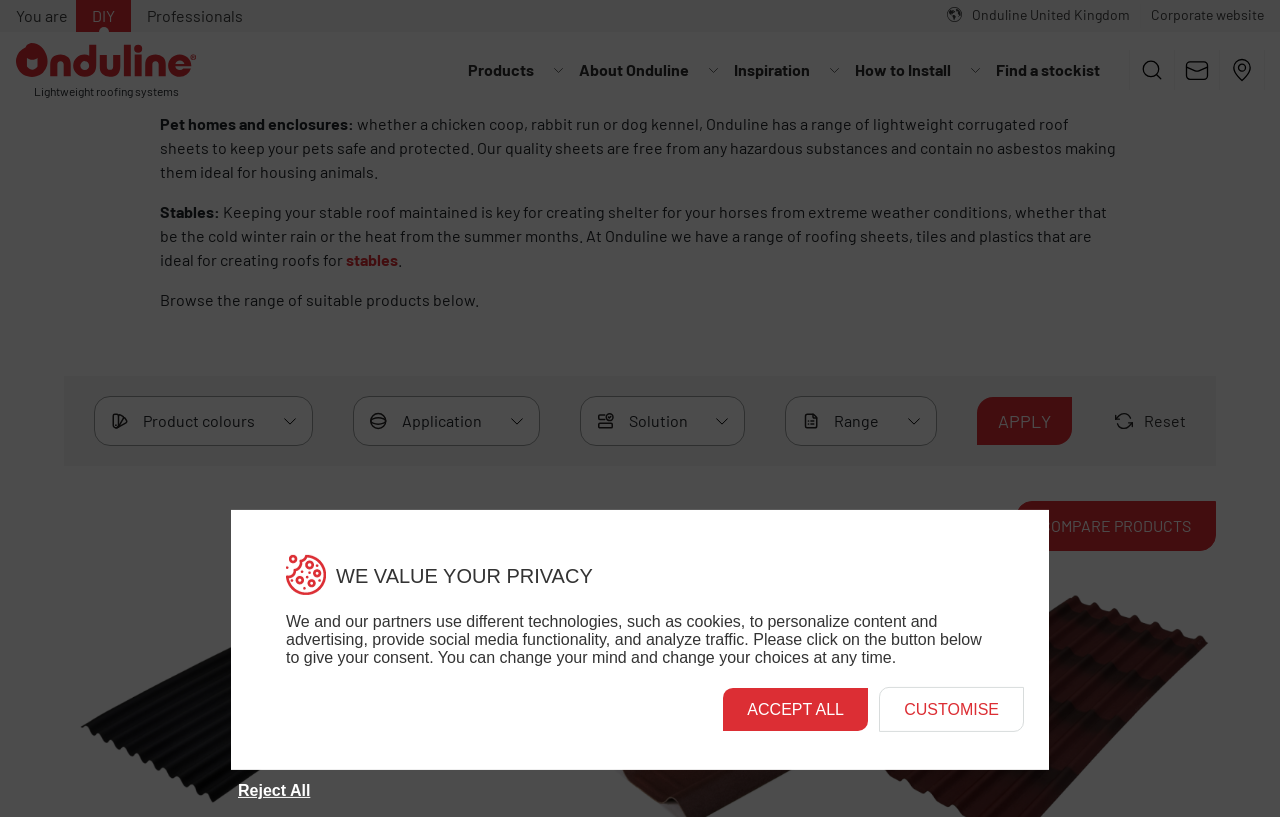Find the bounding box coordinates of the element I should click to carry out the following instruction: "Click on the 'Previous' link".

None